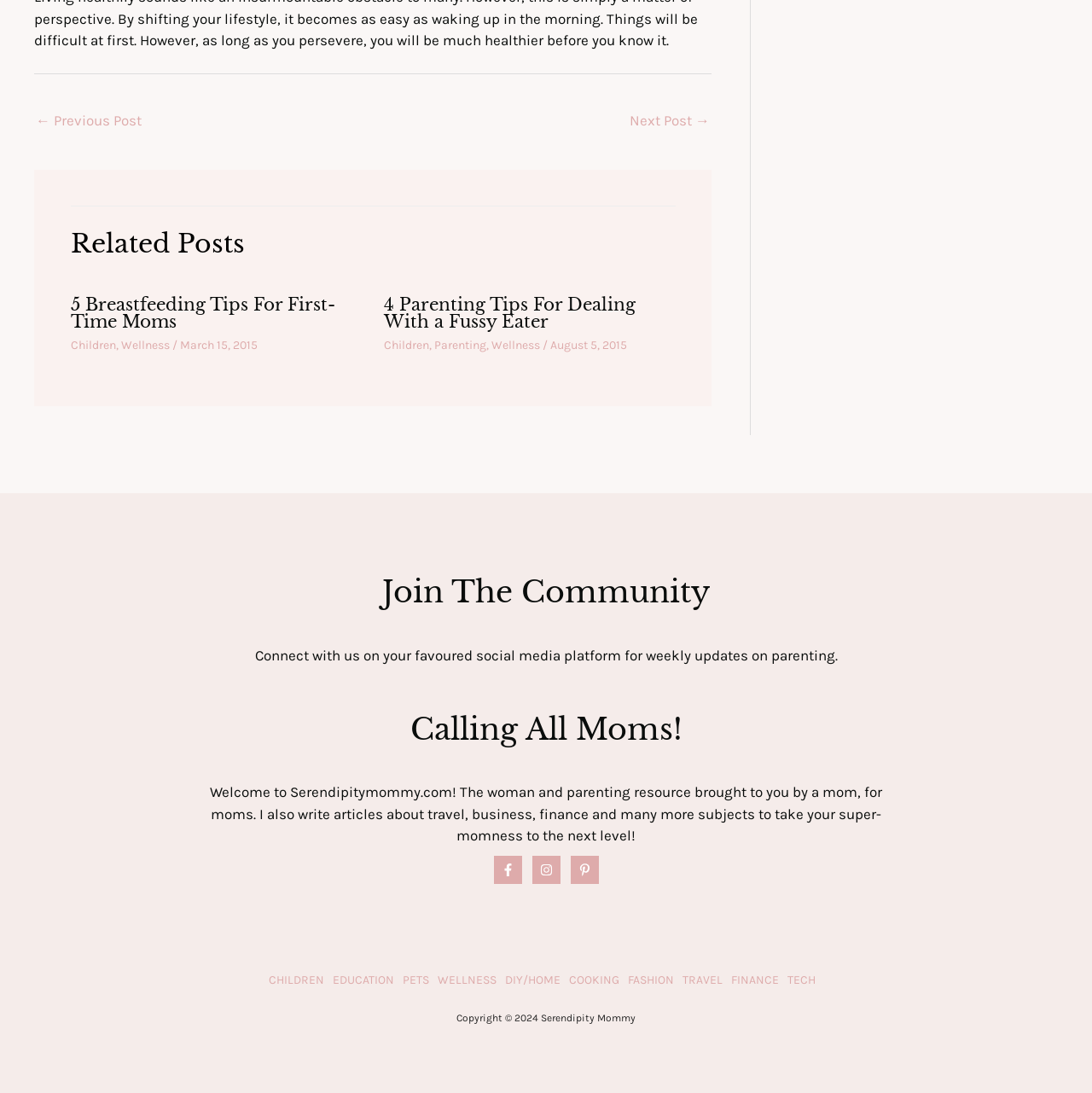Locate the bounding box of the UI element with the following description: "← Previous Post".

[0.033, 0.096, 0.13, 0.127]